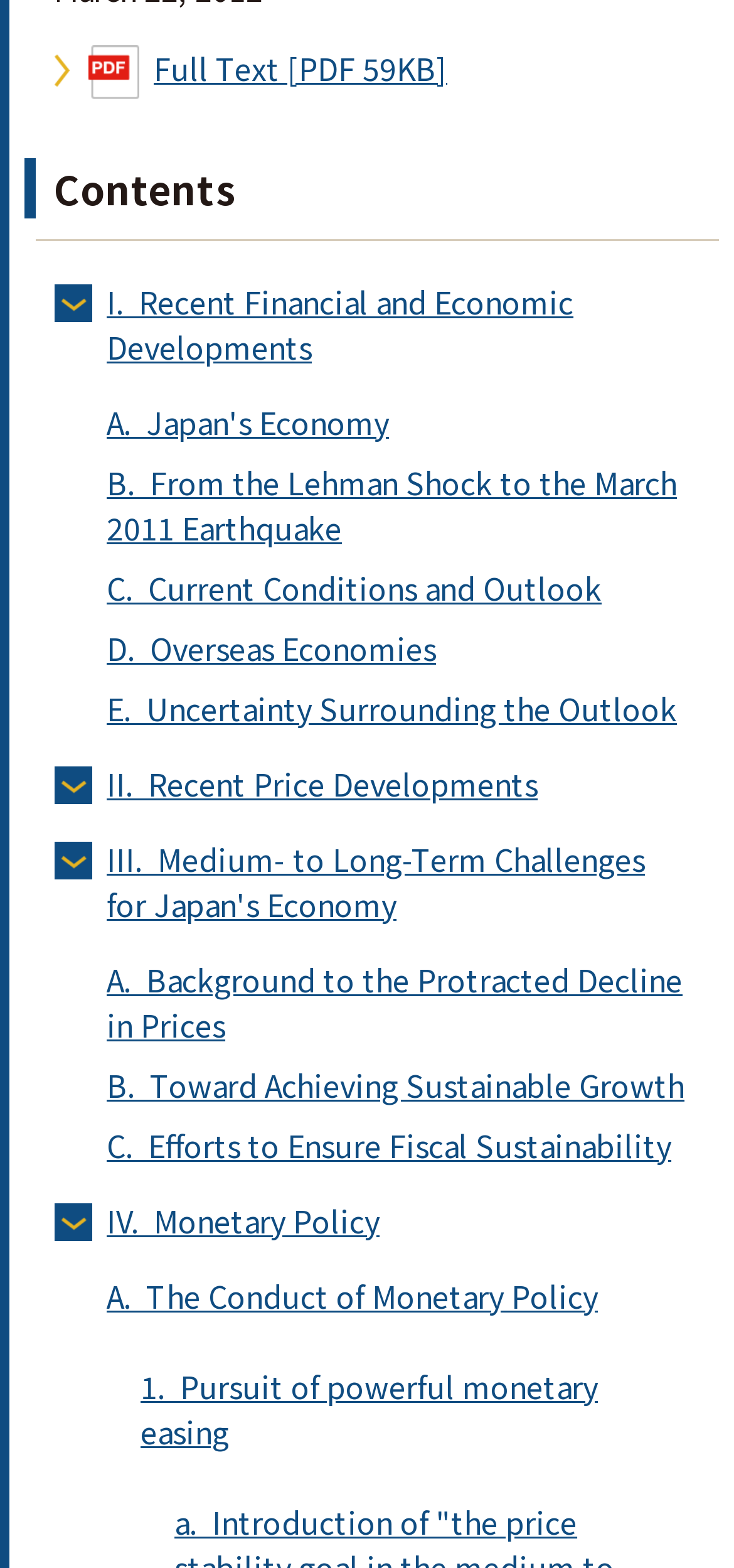Identify the bounding box coordinates of the area you need to click to perform the following instruction: "View full text in PDF".

[0.12, 0.029, 0.609, 0.057]